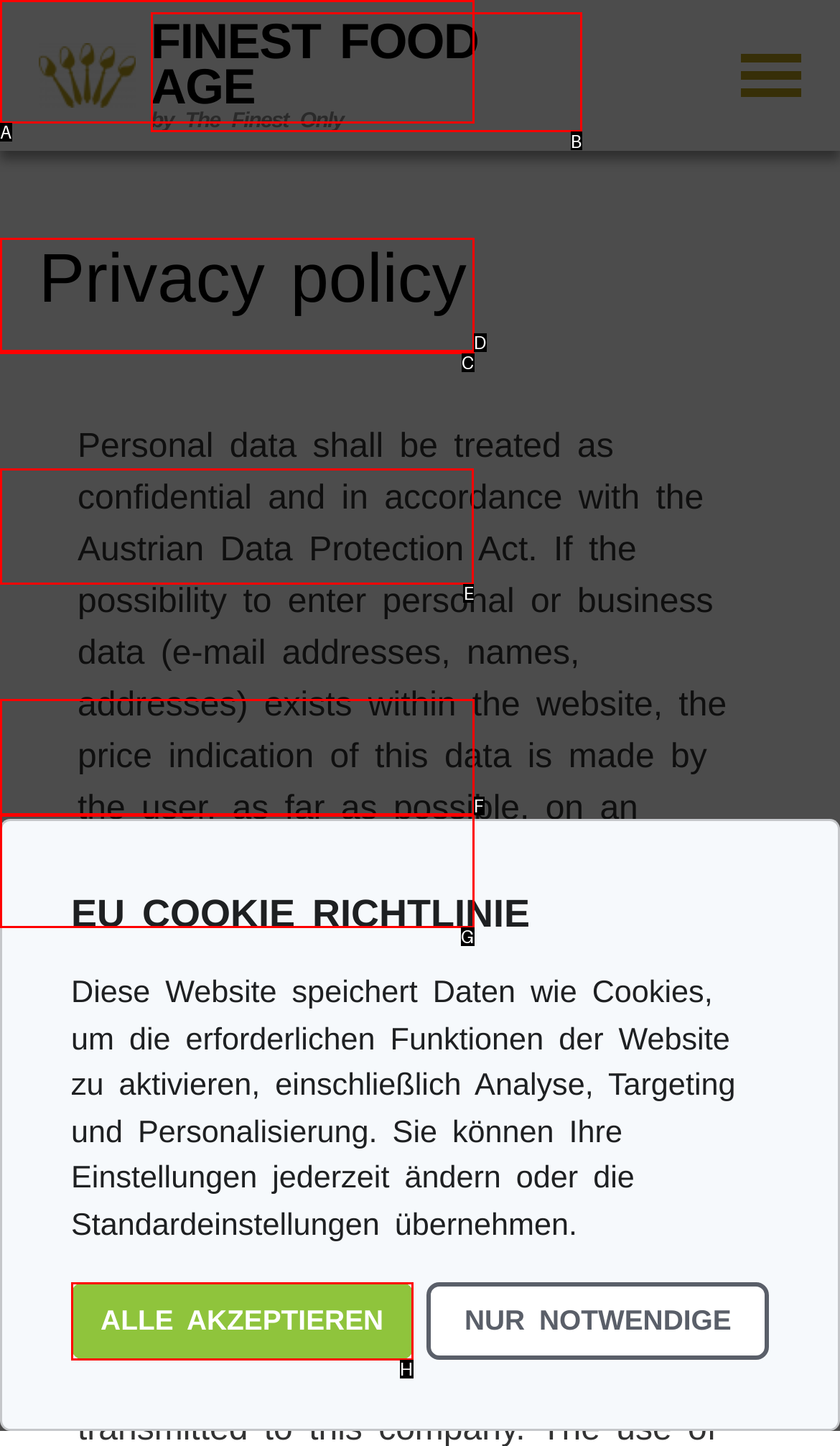Tell me which option I should click to complete the following task: go to terms
Answer with the option's letter from the given choices directly.

E